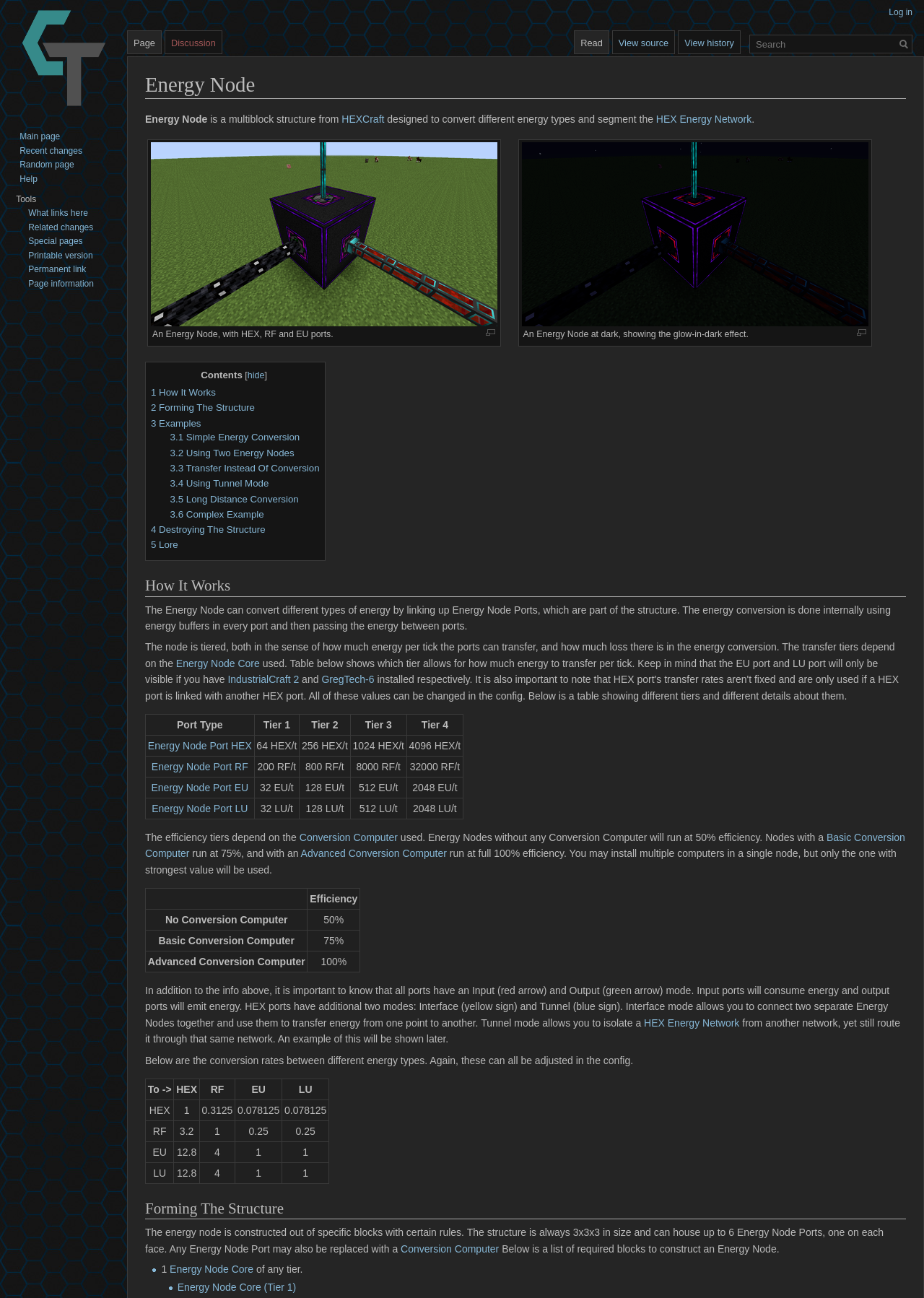Please determine the bounding box coordinates for the element with the description: "Energy Node Port EU".

[0.164, 0.602, 0.269, 0.611]